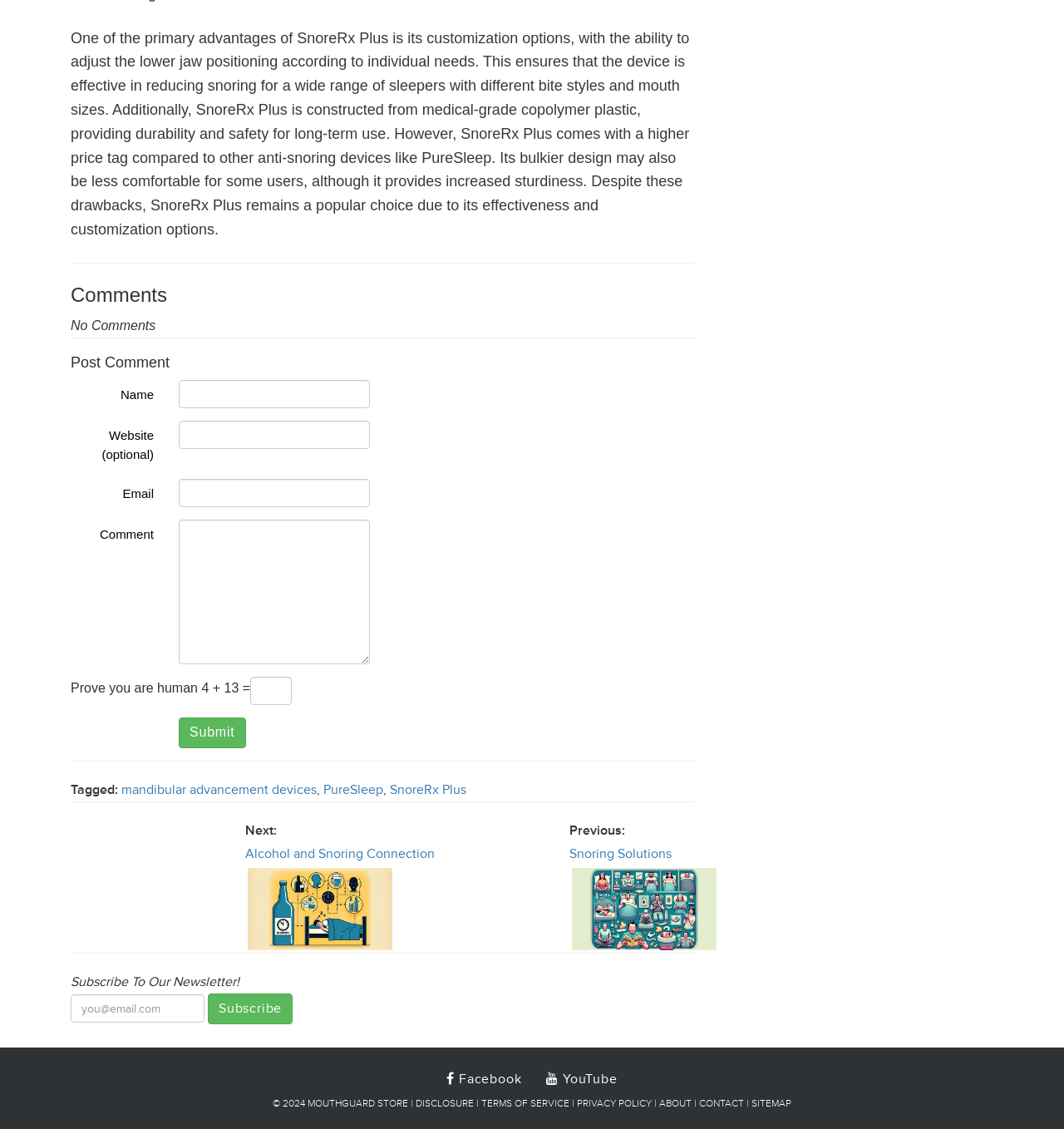How many comments are there on this post?
Please give a well-detailed answer to the question.

The text 'No Comments' is displayed under the 'Comments' heading, indicating that there are no comments on this post.